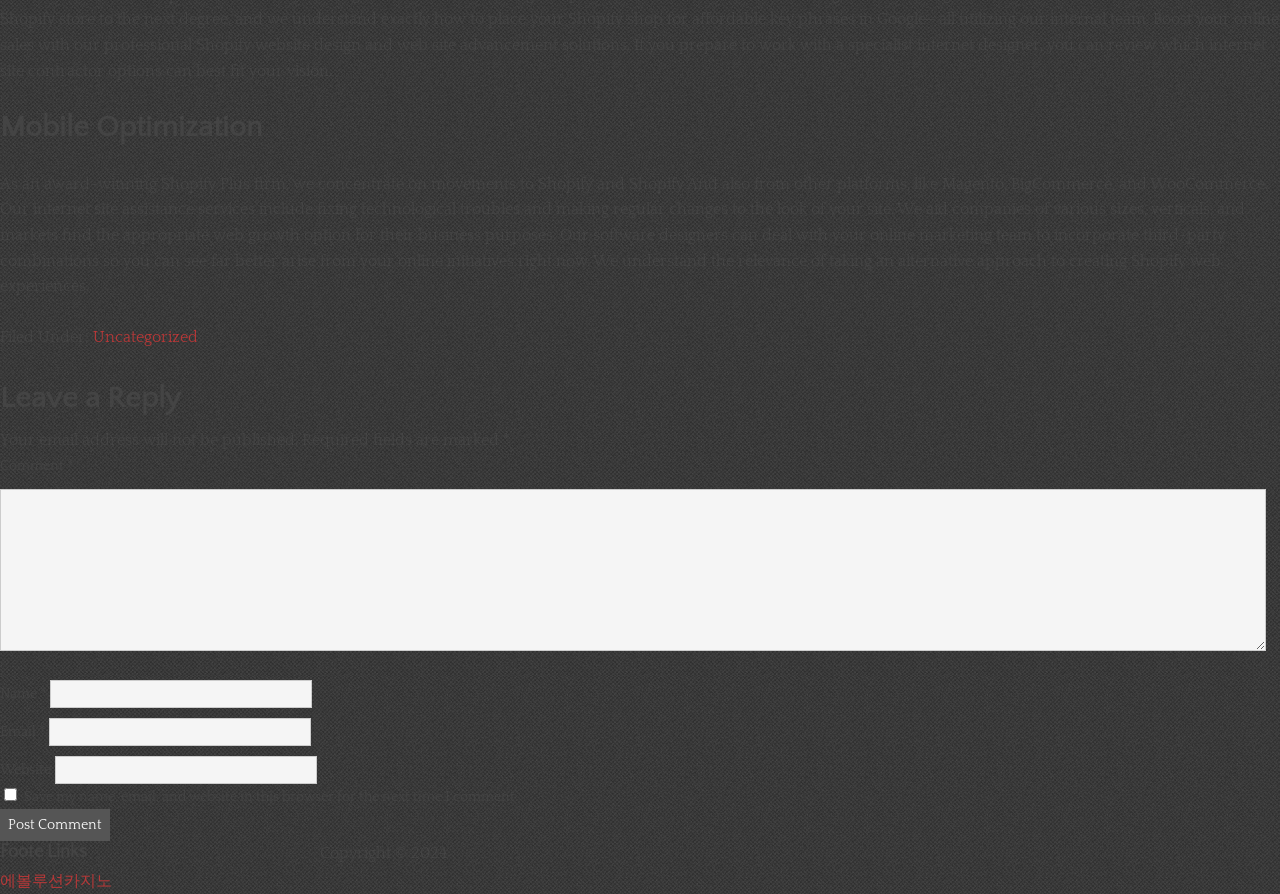Please determine the bounding box coordinates of the element's region to click for the following instruction: "view other essays by Joseph Tabbi".

None